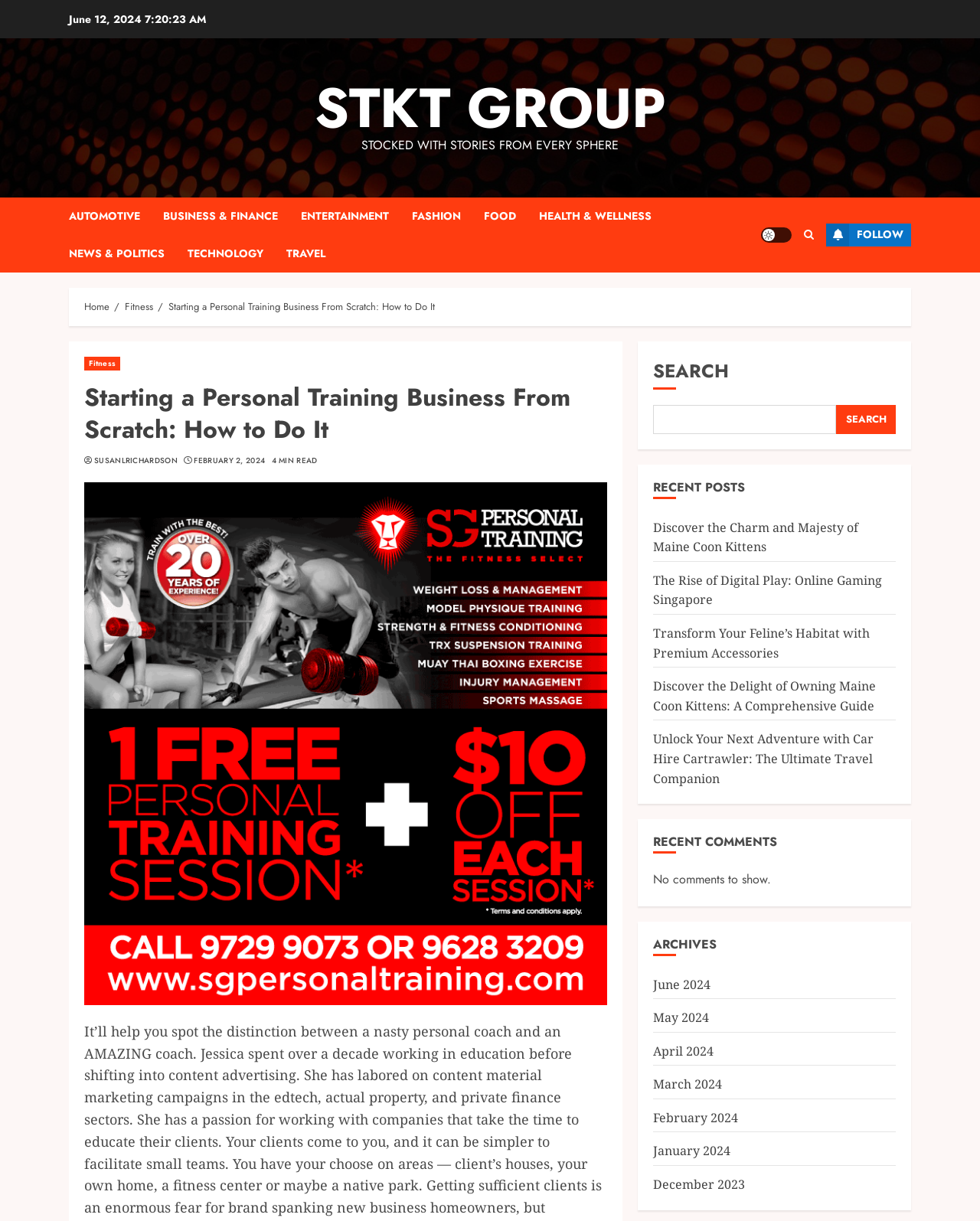Identify the bounding box coordinates for the UI element described by the following text: "May 2024". Provide the coordinates as four float numbers between 0 and 1, in the format [left, top, right, bottom].

[0.667, 0.826, 0.724, 0.841]